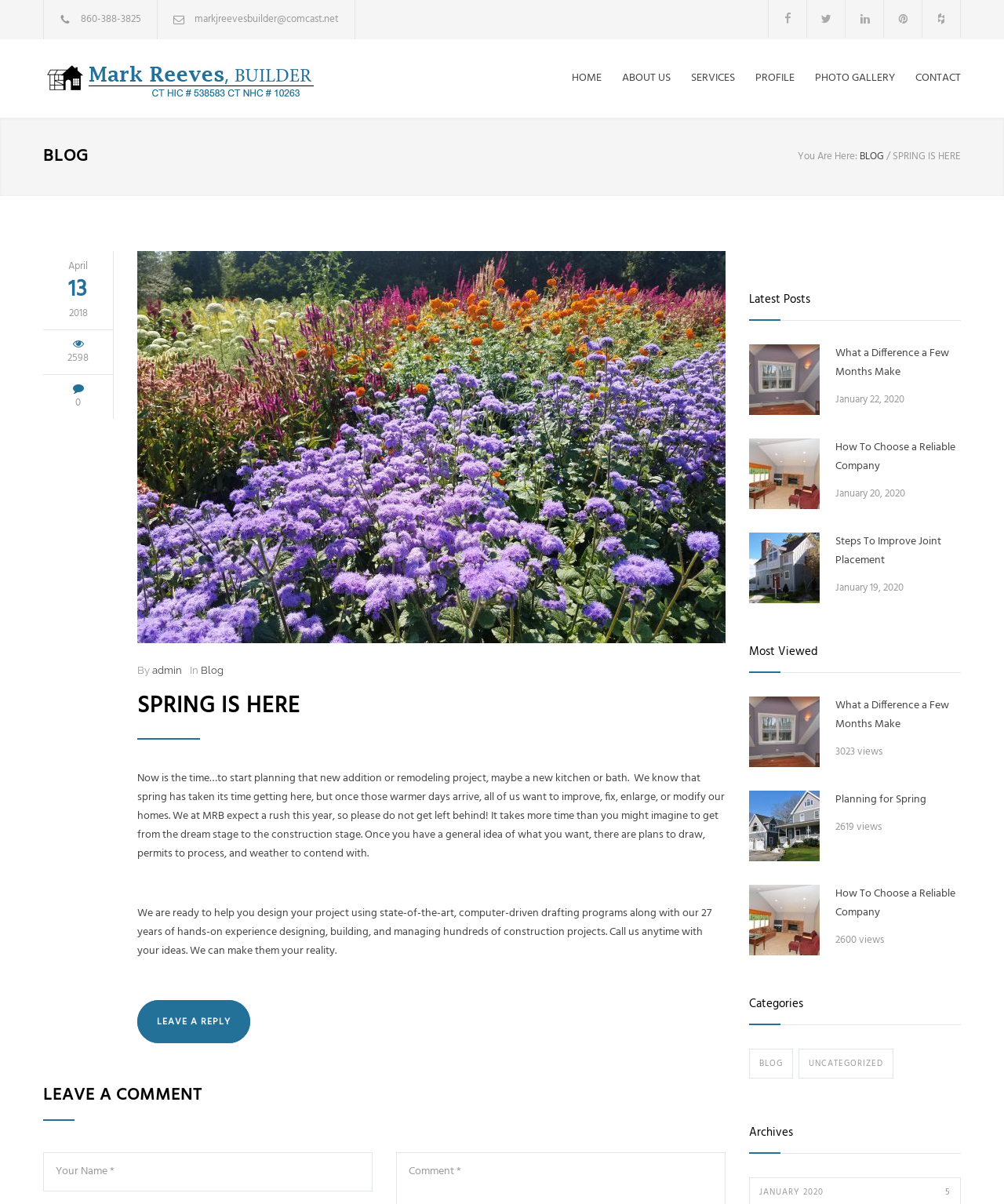Explain in detail what is displayed on the webpage.

The webpage is titled "Spring is Here – Mark Reeves, Builder" and has a meta description of "Quality Workmanship and Built to Last". 

At the top of the page, there is a phone number "860-388-3825" and an email address "markjreevesbuilder@comcast.net" on the left side, followed by a series of social media links on the right side. Below this, there is a logo image with a link to the homepage.

The main navigation menu is located below the logo, with links to "HOME", "ABOUT US", "SERVICES", "PROFILE", "PHOTO GALLERY", and "CONTACT". 

On the left side of the page, there is a section titled "BLOG" with a link to the blog page. Below this, there is a breadcrumb trail showing the current page location, with links to "BLOG" and "SPRING IS HERE".

The main content area of the page features a blog post titled "SPRING IS HERE" with a date of "April 13, 2018". The post discusses the importance of planning for home improvement projects in the spring season and how Mark Reeves, Builder can help with design and construction. There are two paragraphs of text, with a call-to-action link to "LEAVE A REPLY" at the bottom.

On the right side of the page, there are several sections, including "Latest Posts", "Most Viewed", and "Categories". The "Latest Posts" section features three links to recent blog posts, each with a title, date, and image. The "Most Viewed" section features three links to popular blog posts, each with a title, image, and view count. The "Categories" section features two links to categories, "BLOG" and "UNCATEGORIZED". 

At the bottom of the page, there is an "Archives" section with no visible links or content.